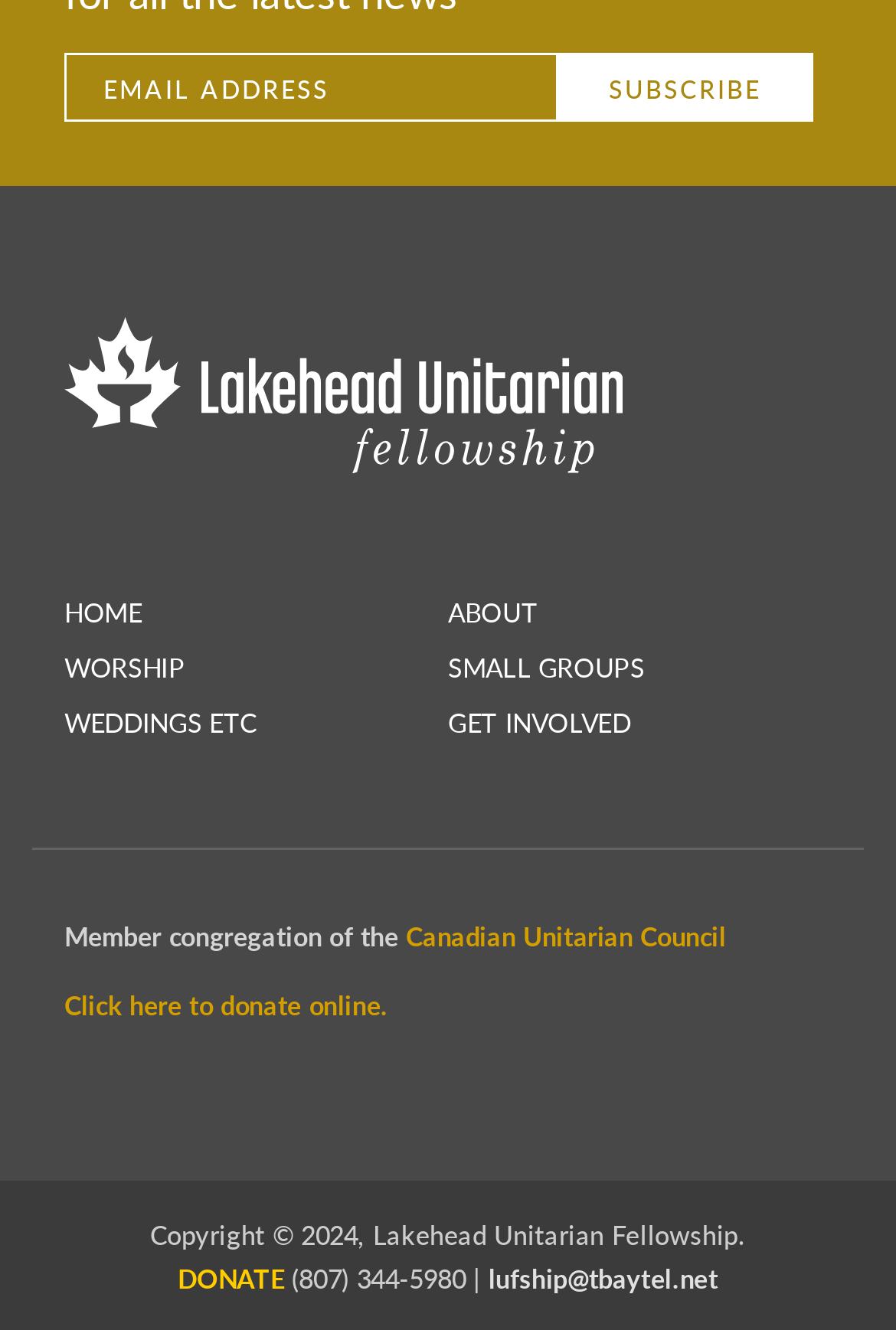Identify the bounding box coordinates of the section that should be clicked to achieve the task described: "Go to HOME".

[0.072, 0.439, 0.5, 0.481]